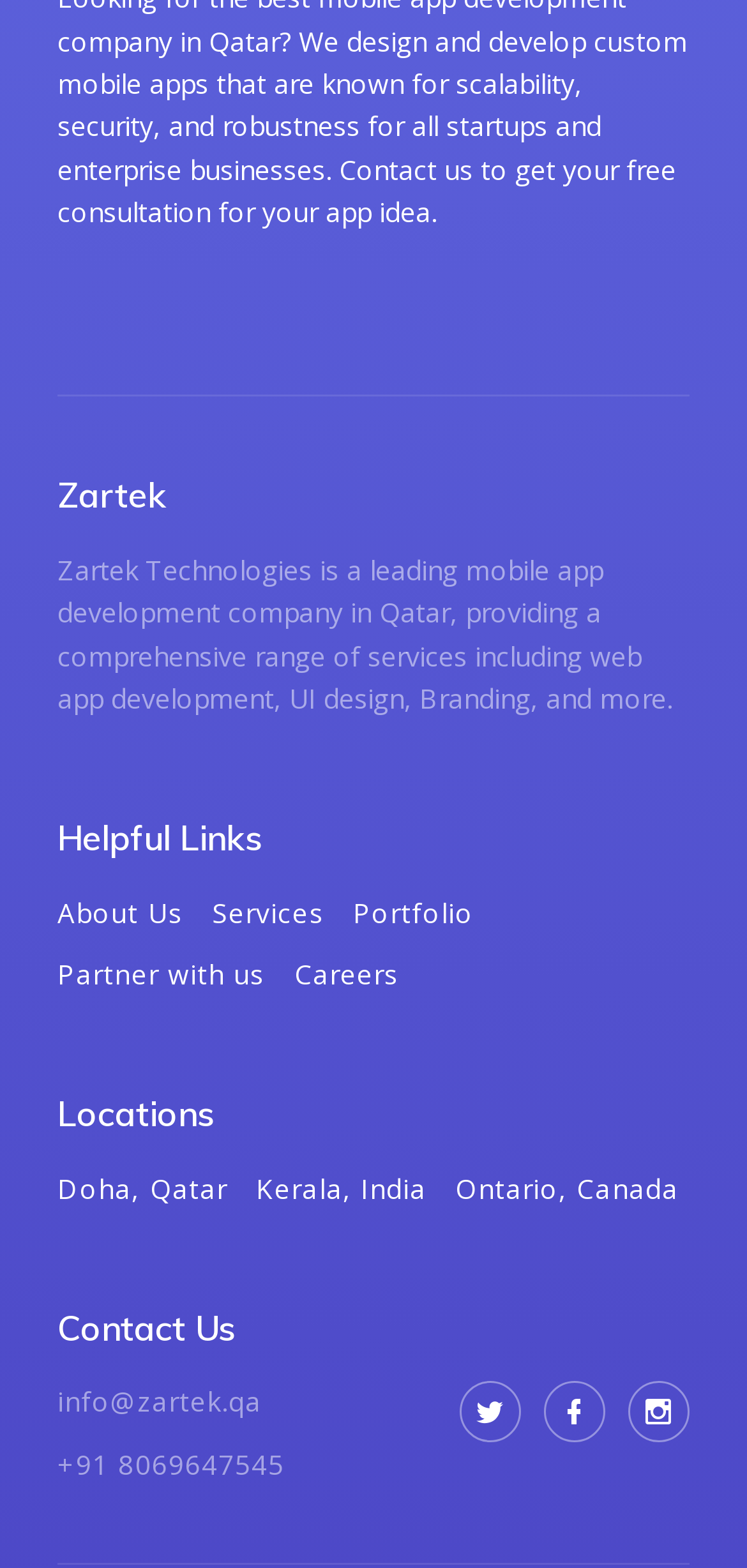Pinpoint the bounding box coordinates of the element you need to click to execute the following instruction: "call the office". The bounding box should be represented by four float numbers between 0 and 1, in the format [left, top, right, bottom].

None